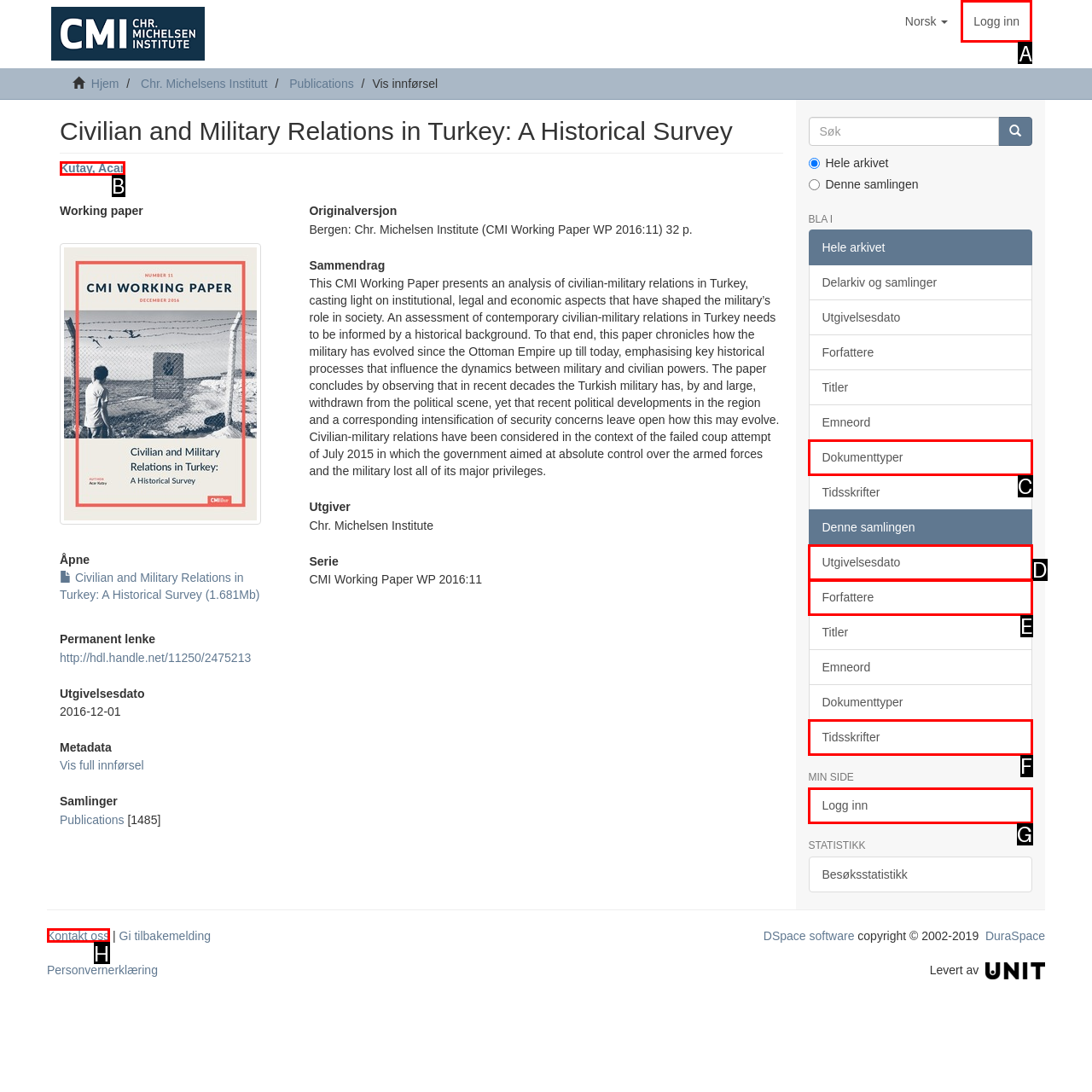Which HTML element should be clicked to fulfill the following task: Log in to the system?
Reply with the letter of the appropriate option from the choices given.

A